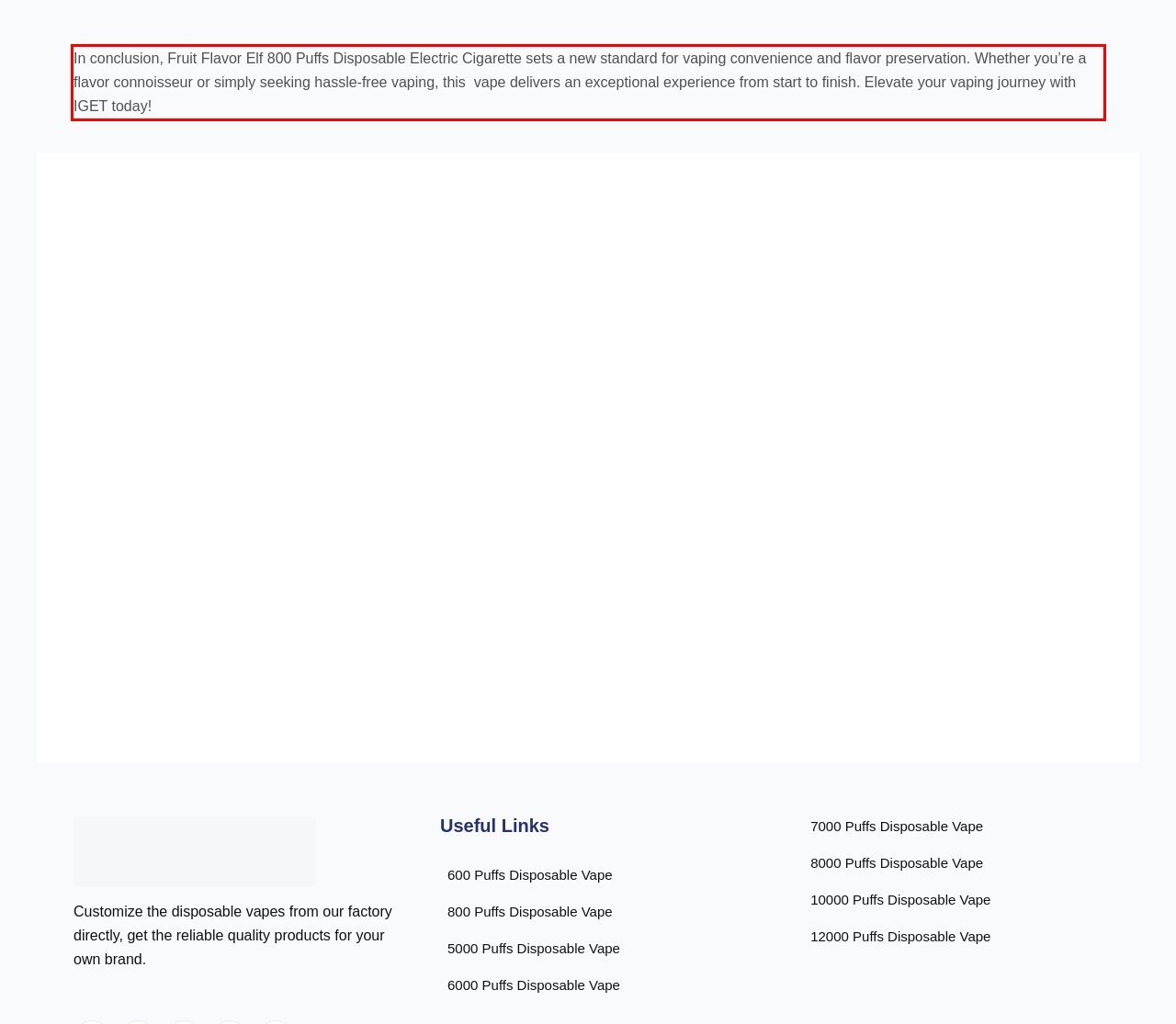Please use OCR to extract the text content from the red bounding box in the provided webpage screenshot.

In conclusion, Fruit Flavor Elf 800 Puffs Disposable Electric Cigarette sets a new standard for vaping convenience and flavor preservation. Whether you’re a flavor connoisseur or simply seeking hassle-free vaping, this vape delivers an exceptional experience from start to finish. Elevate your vaping journey with IGET today!